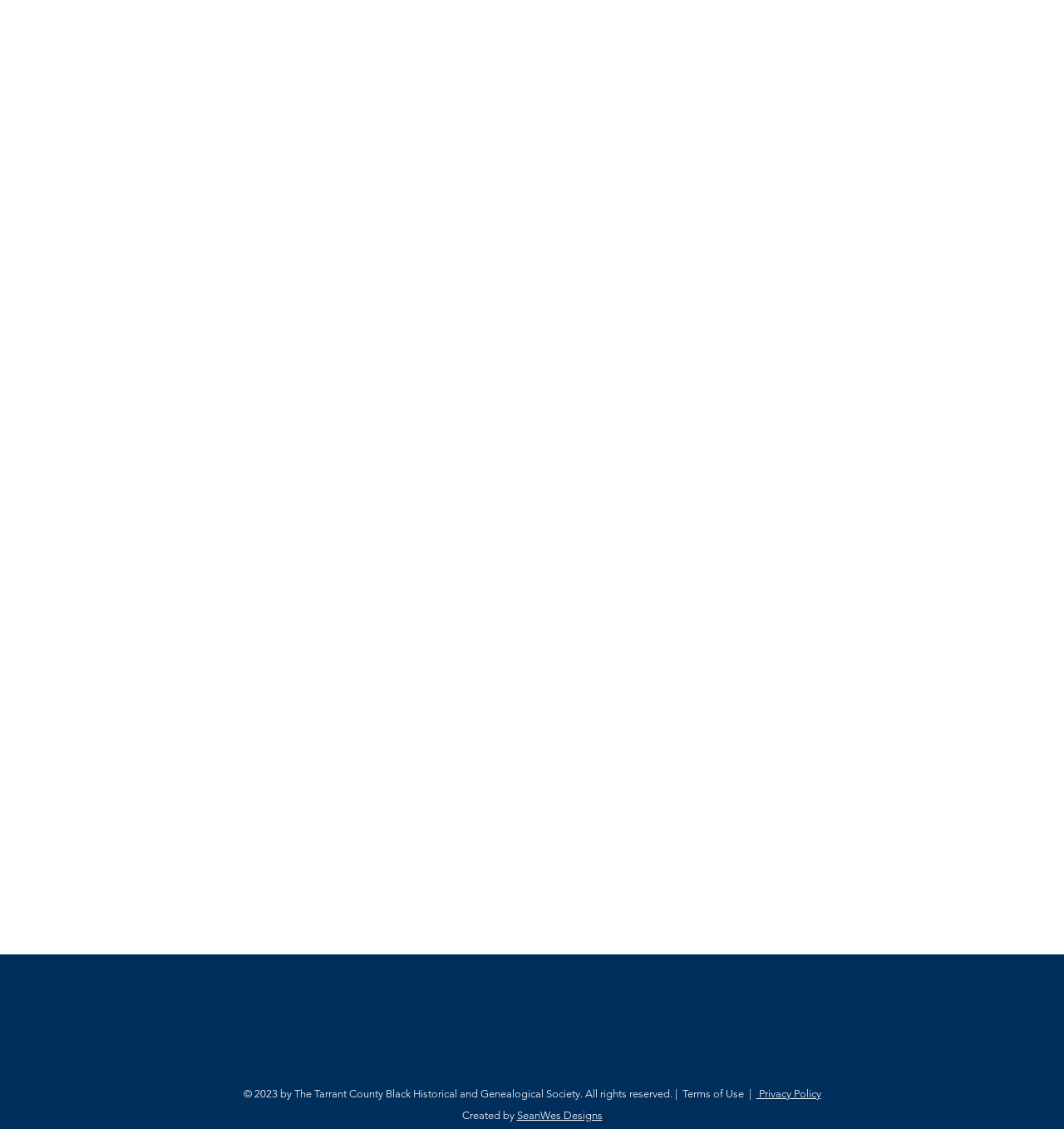Identify the bounding box of the UI component described as: "Frank Shan".

None